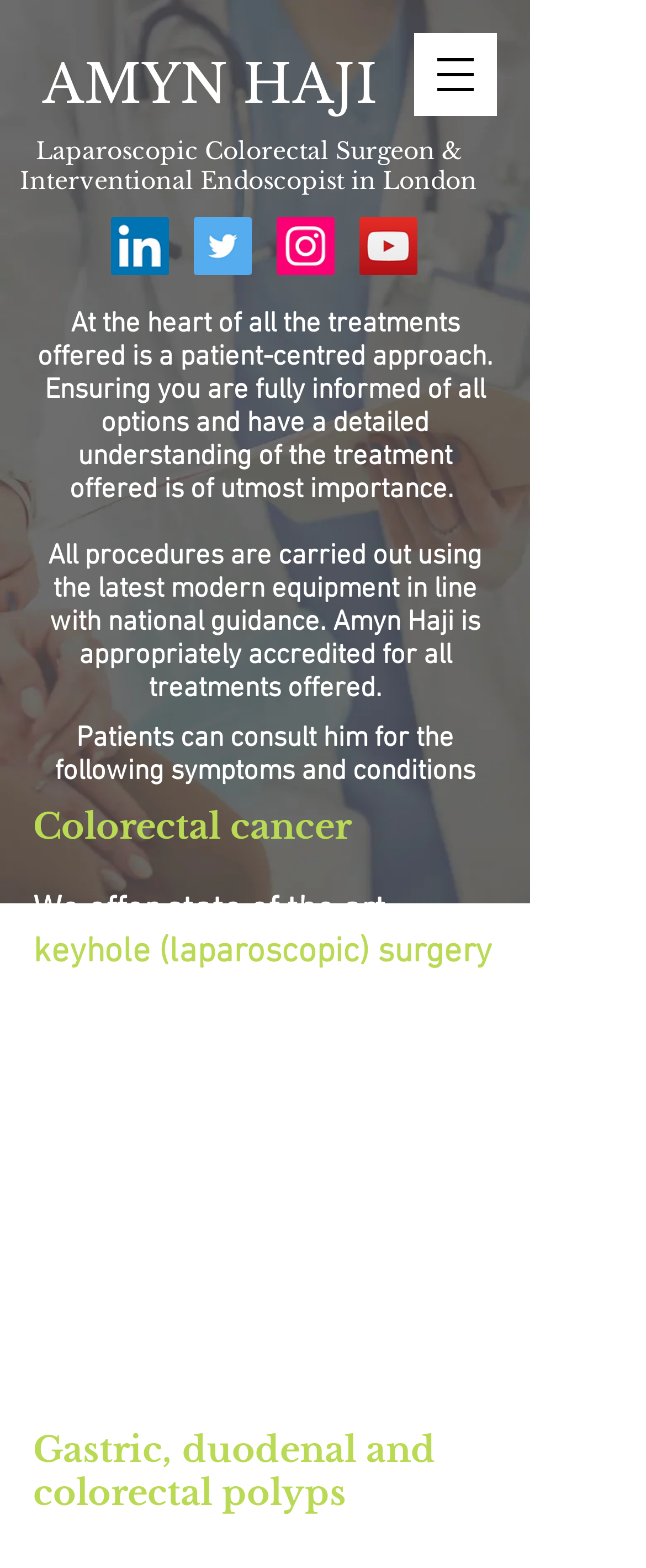Please identify the bounding box coordinates of the clickable area that will allow you to execute the instruction: "Read about Colorectal cancer".

[0.051, 0.514, 0.544, 0.541]